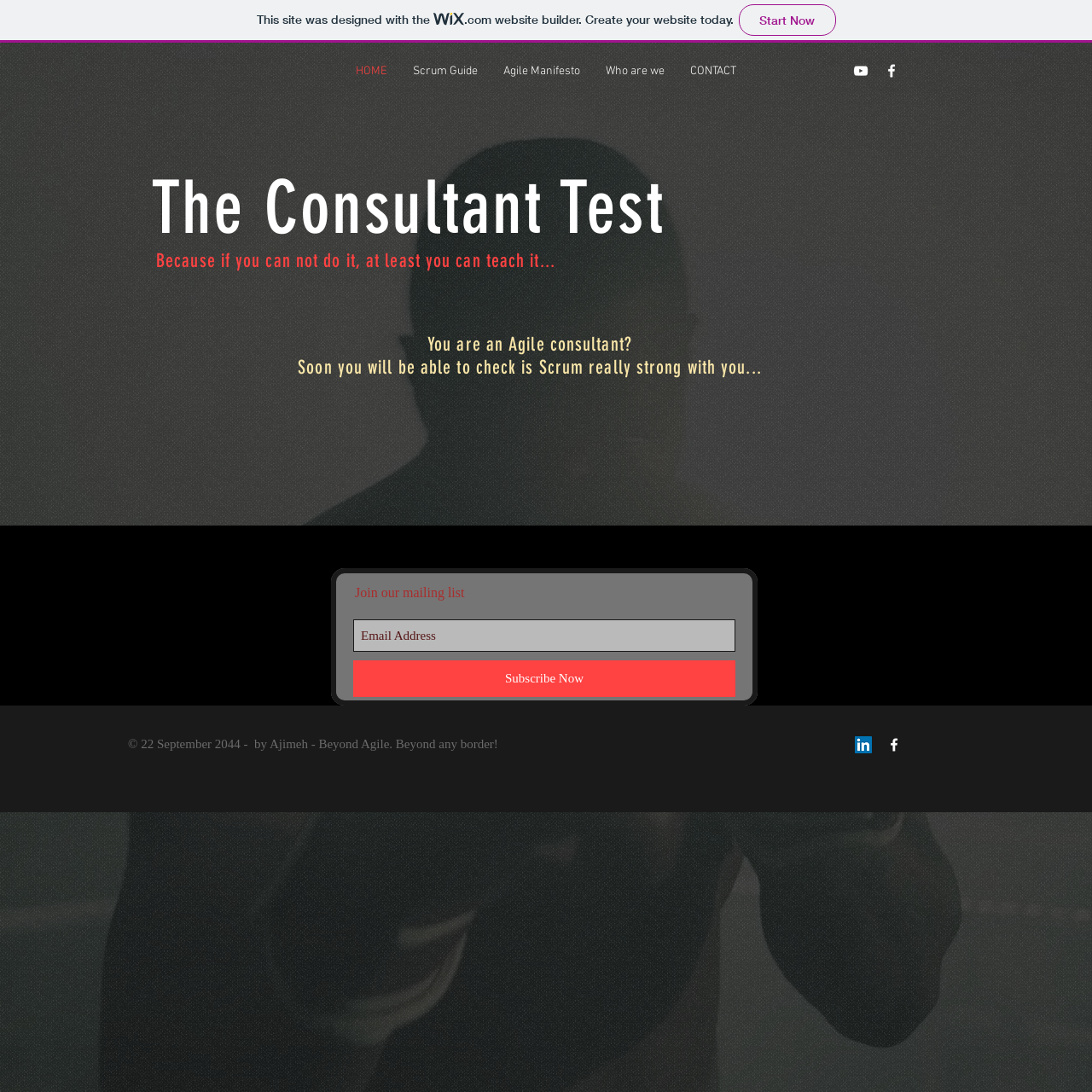Specify the bounding box coordinates of the element's area that should be clicked to execute the given instruction: "Contact the consultant". The coordinates should be four float numbers between 0 and 1, i.e., [left, top, right, bottom].

[0.62, 0.046, 0.686, 0.085]